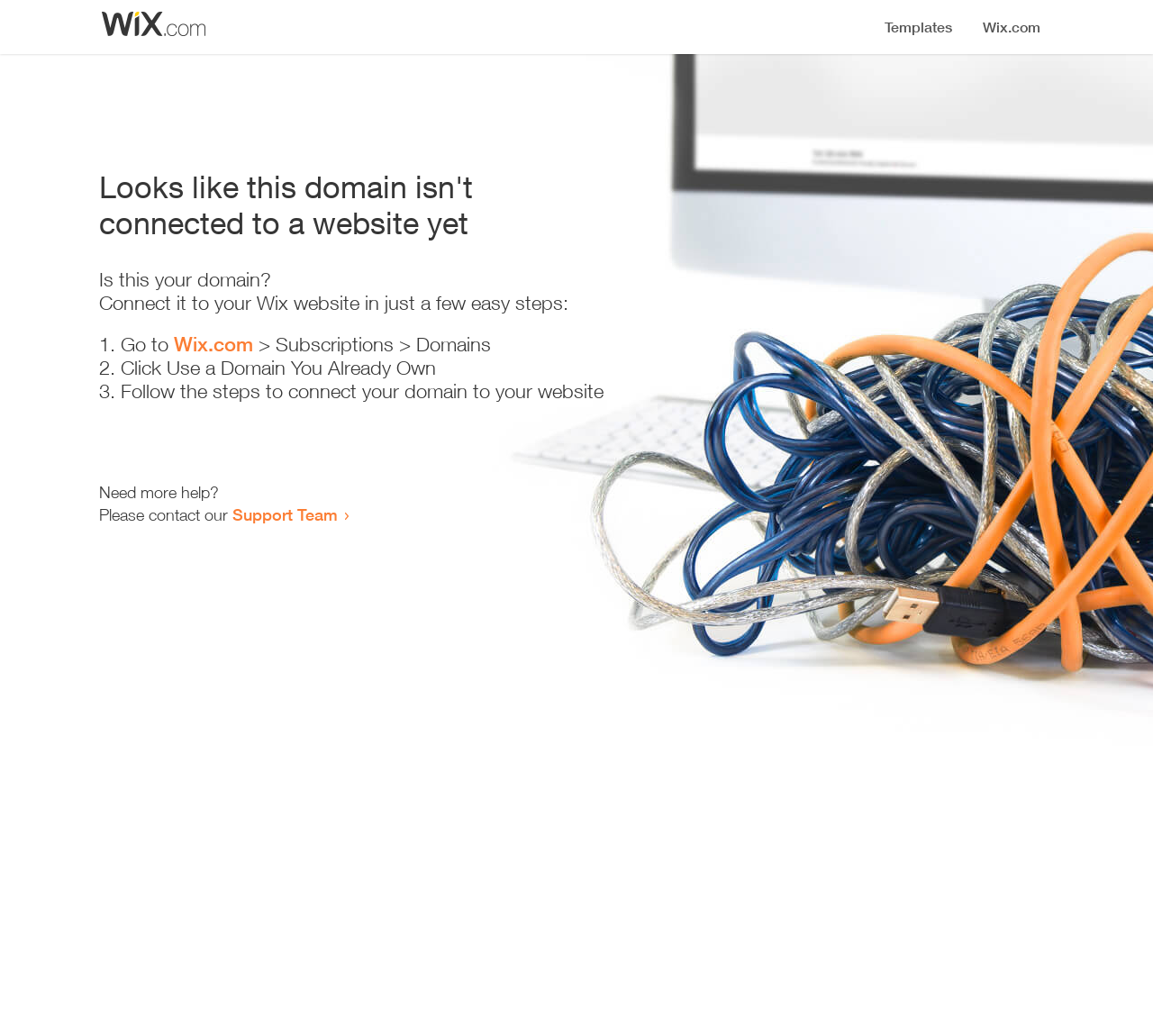Please determine the bounding box coordinates, formatted as (top-left x, top-left y, bottom-right x, bottom-right y), with all values as floating point numbers between 0 and 1. Identify the bounding box of the region described as: Support Team

[0.202, 0.487, 0.293, 0.506]